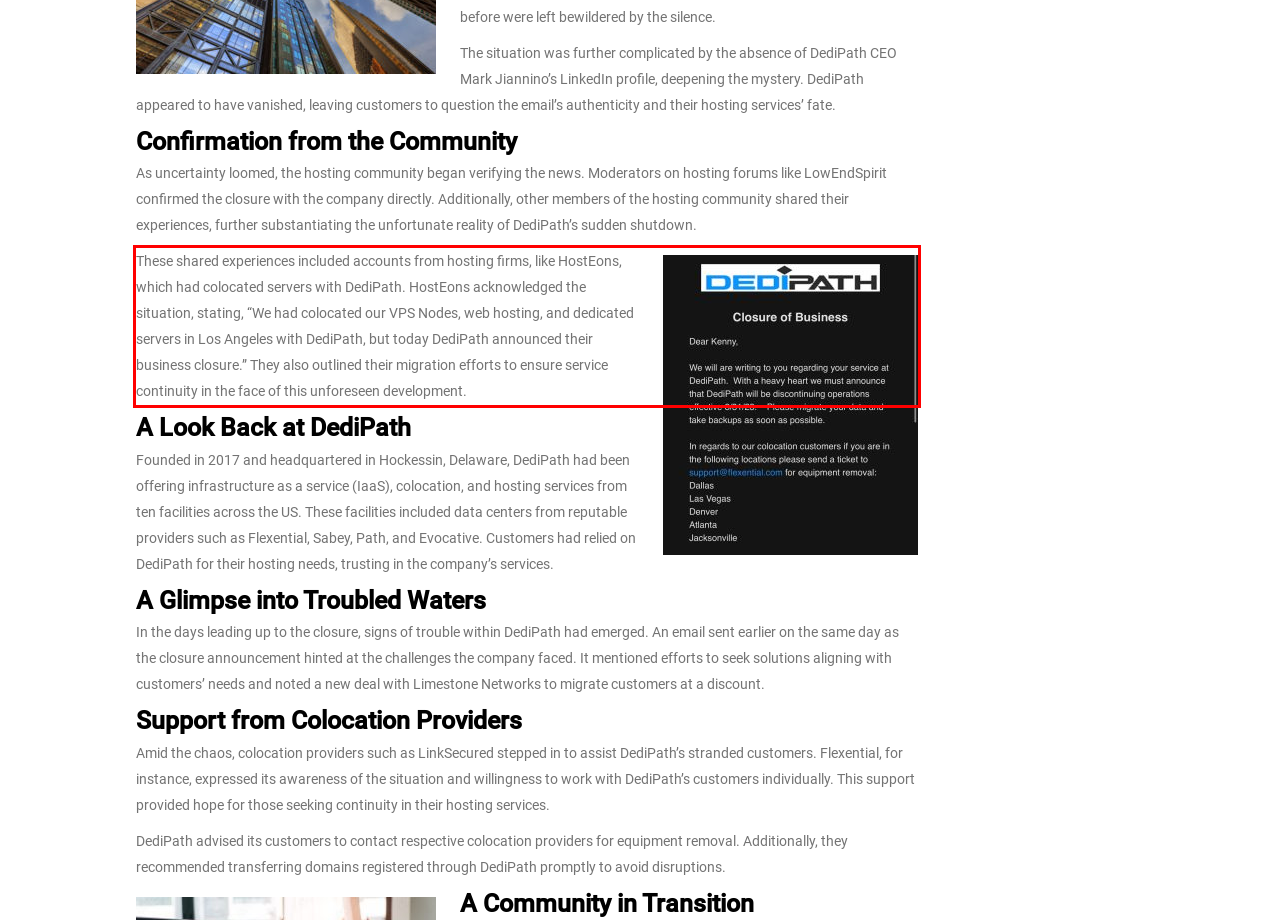You are provided with a webpage screenshot that includes a red rectangle bounding box. Extract the text content from within the bounding box using OCR.

These shared experiences included accounts from hosting firms, like HostEons, which had colocated servers with DediPath. HostEons acknowledged the situation, stating, “We had colocated our VPS Nodes, web hosting, and dedicated servers in Los Angeles with DediPath, but today DediPath announced their business closure.” They also outlined their migration efforts to ensure service continuity in the face of this unforeseen development.